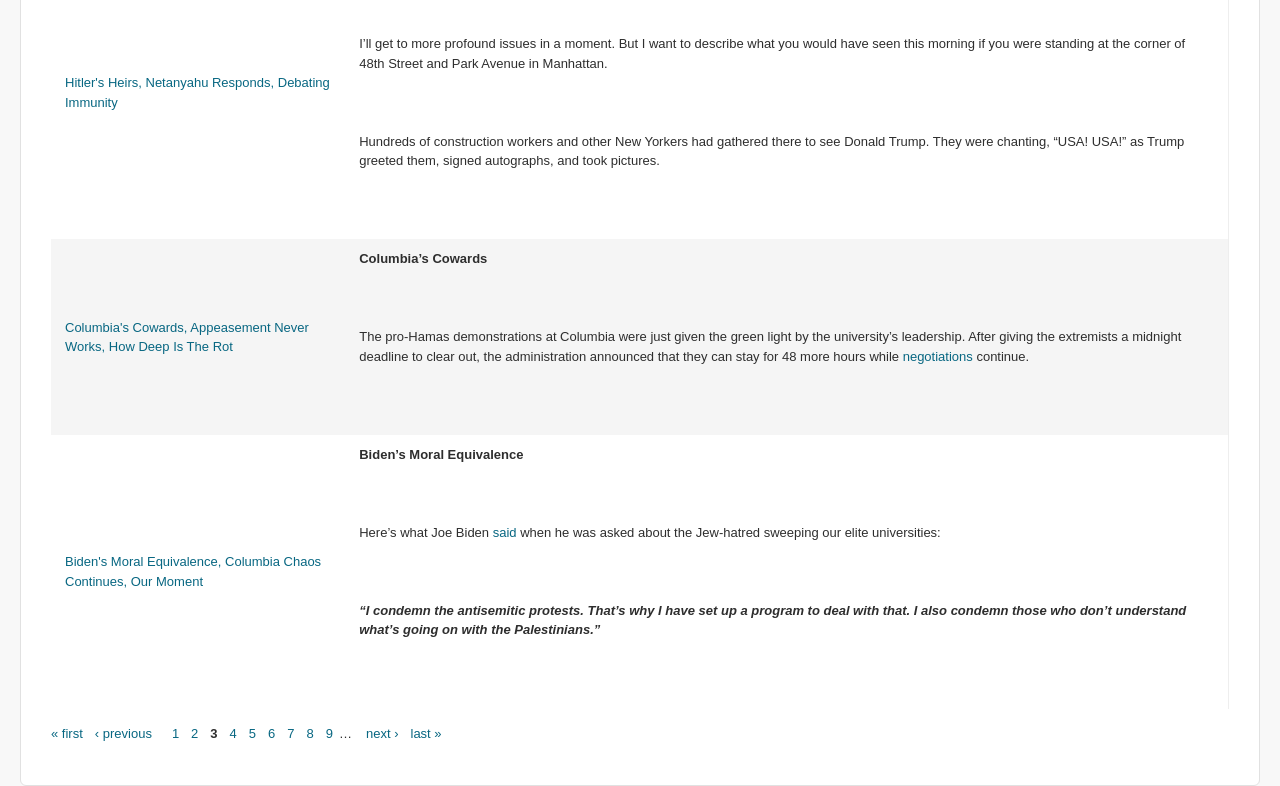Determine the coordinates of the bounding box for the clickable area needed to execute this instruction: "Follow the link 'negotiations'".

[0.705, 0.444, 0.76, 0.463]